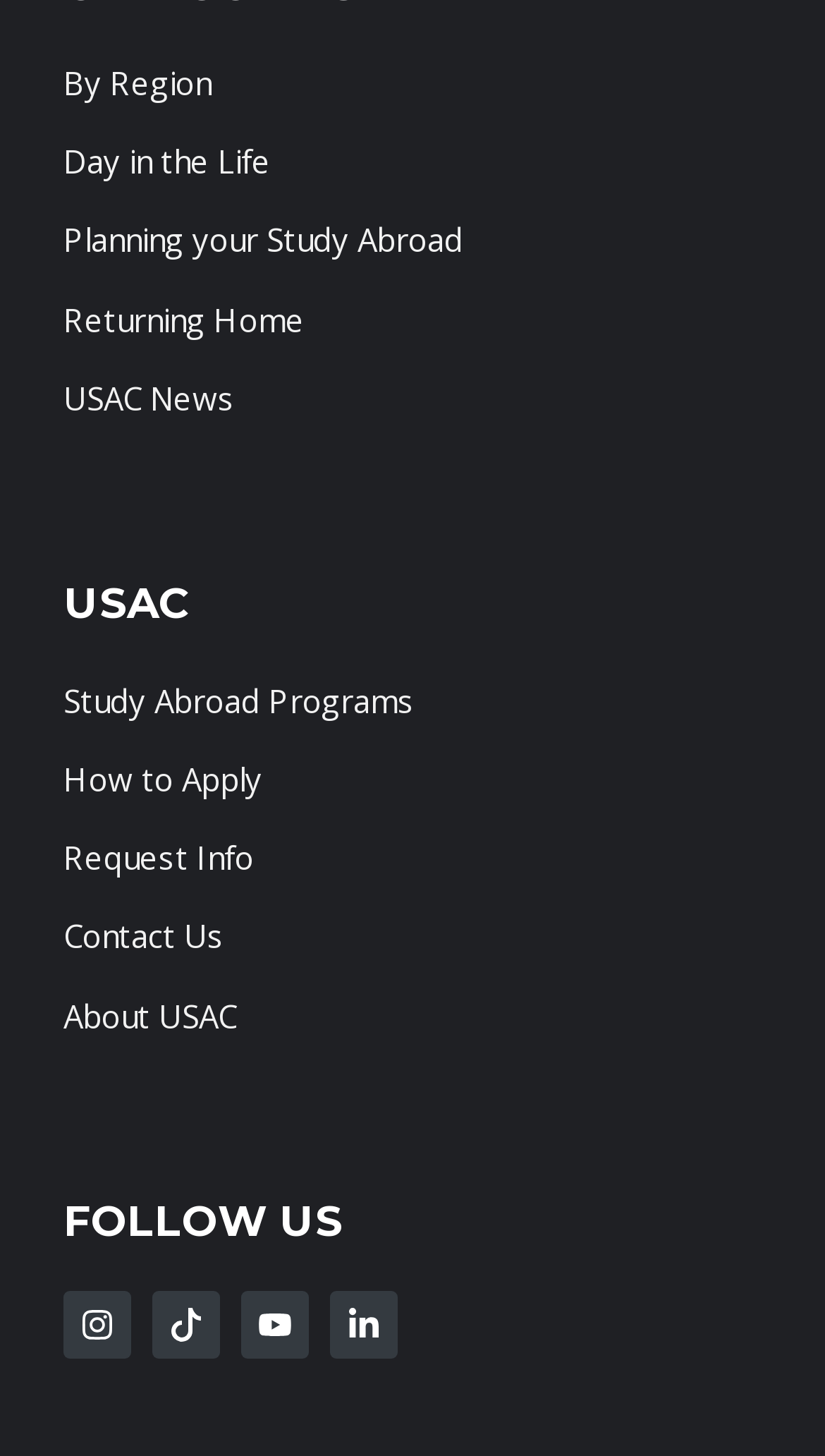Given the element description: "By Region", predict the bounding box coordinates of this UI element. The coordinates must be four float numbers between 0 and 1, given as [left, top, right, bottom].

[0.077, 0.042, 0.256, 0.071]